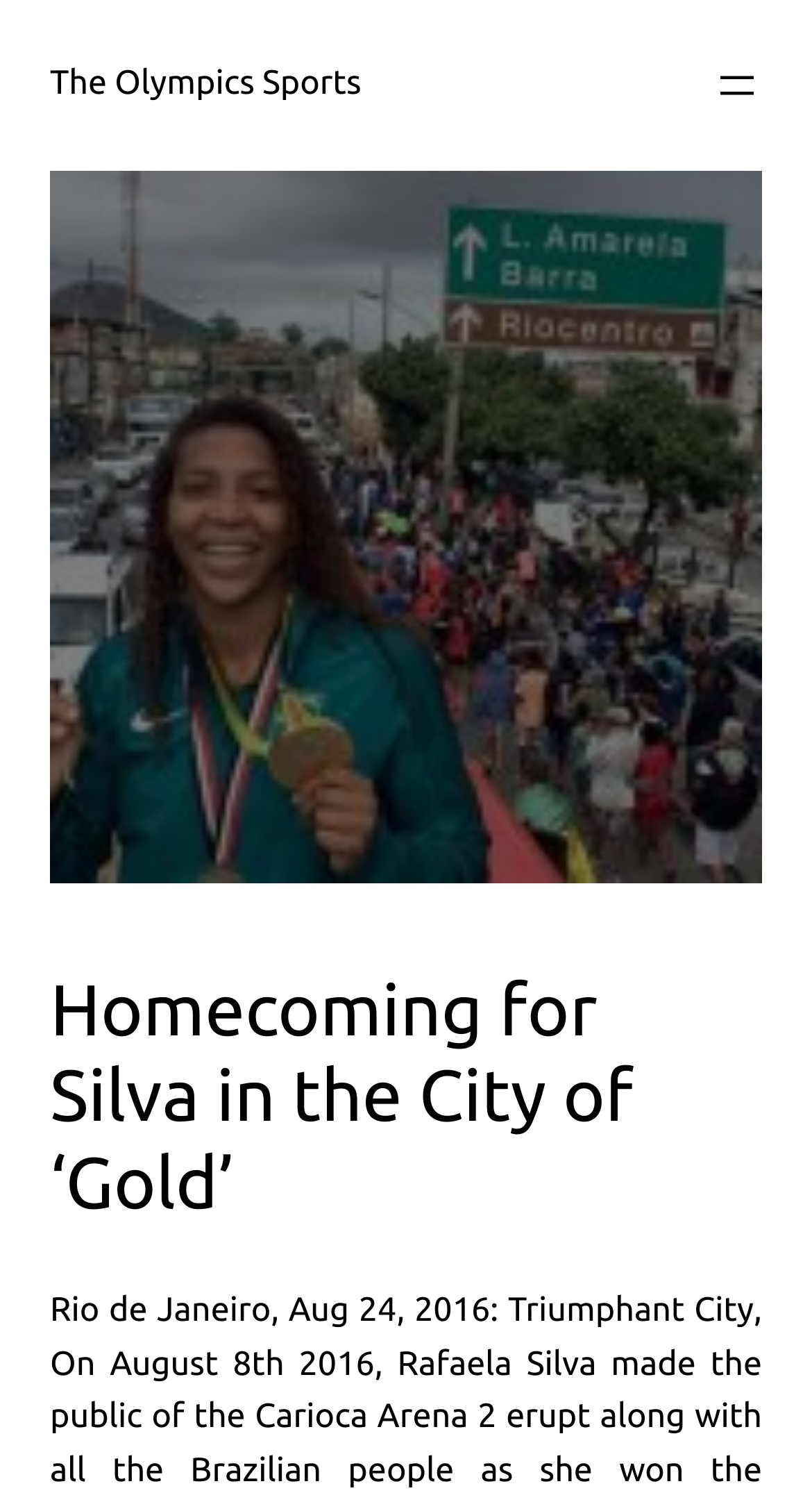What is the title or heading displayed on the webpage?

Homecoming for Silva in the City of ‘Gold’